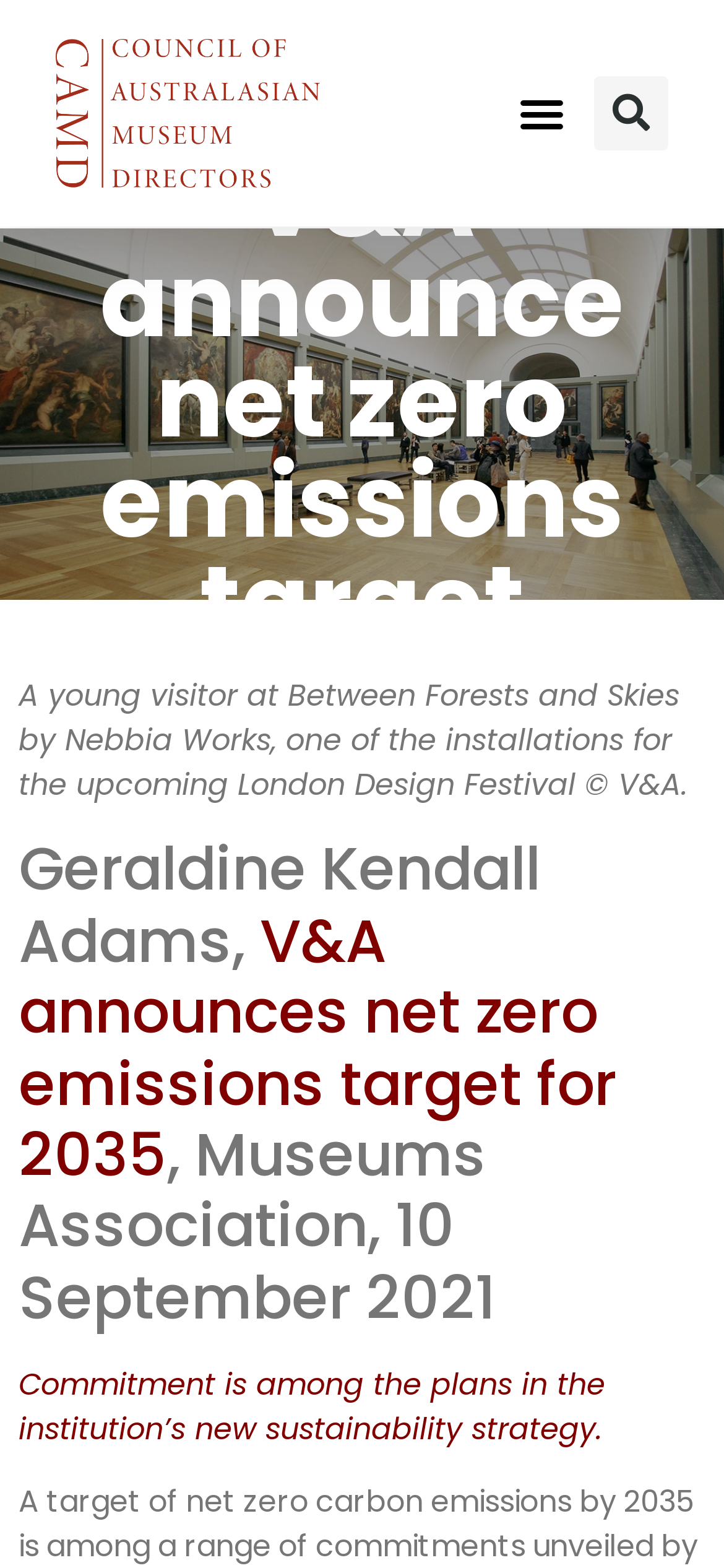What is the name of the council mentioned?
Answer the question using a single word or phrase, according to the image.

CAMD